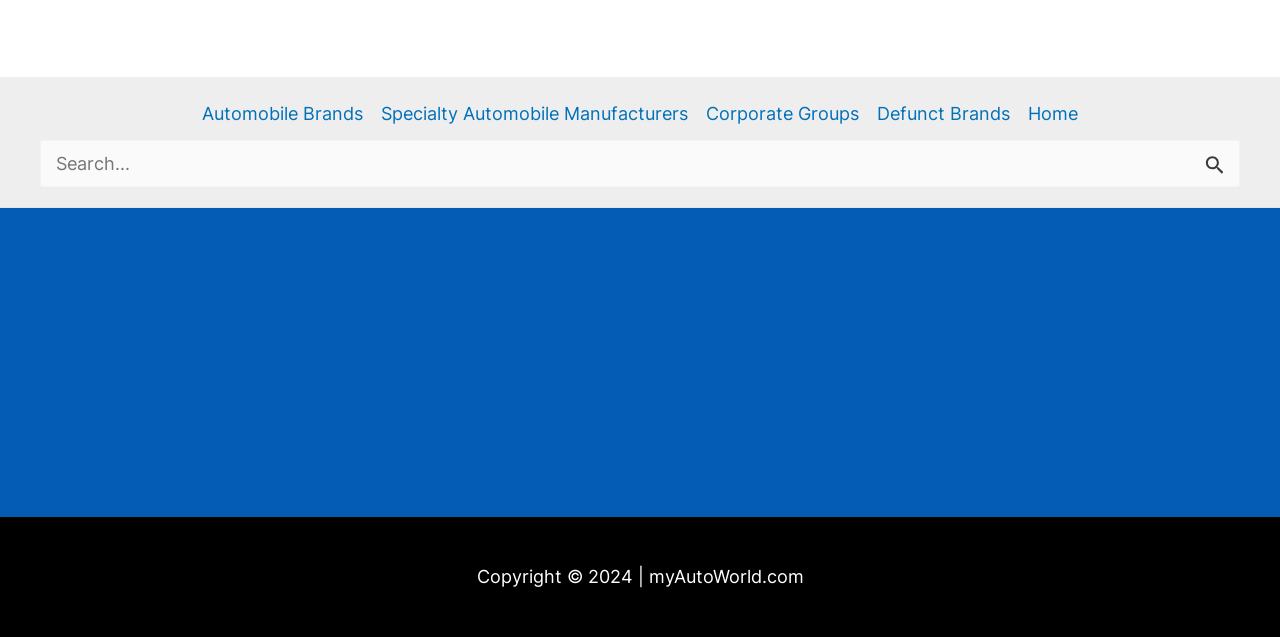What is the name of the website?
Provide an in-depth answer to the question, covering all aspects.

The website's name is specified in the copyright information at the bottom of the webpage, which is 'Copyright © 2024 | myAutoWorld.com'. This indicates that the name of the website is myAutoWorld.com.